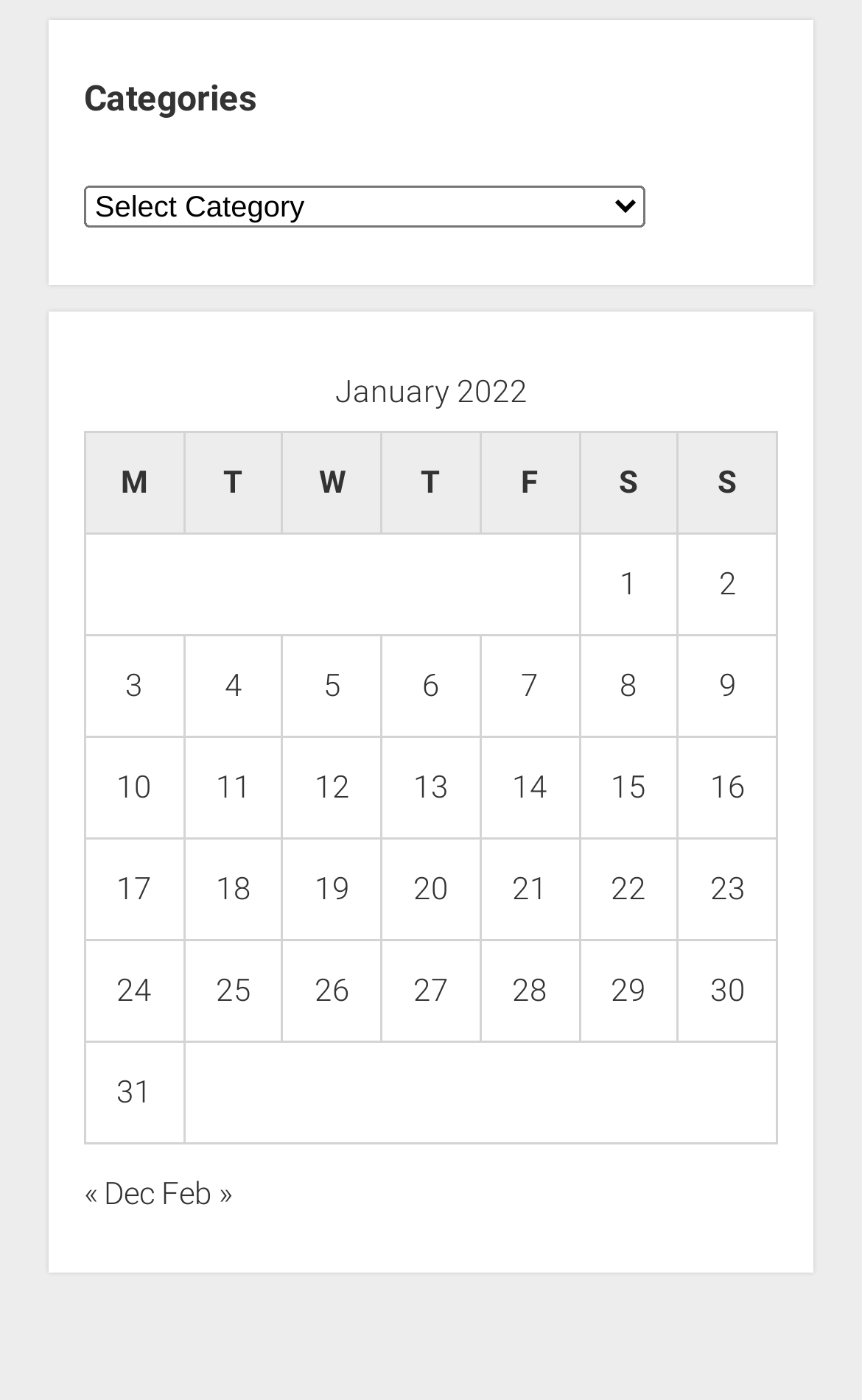Specify the bounding box coordinates of the region I need to click to perform the following instruction: "Go to next month". The coordinates must be four float numbers in the range of 0 to 1, i.e., [left, top, right, bottom].

[0.187, 0.84, 0.269, 0.865]